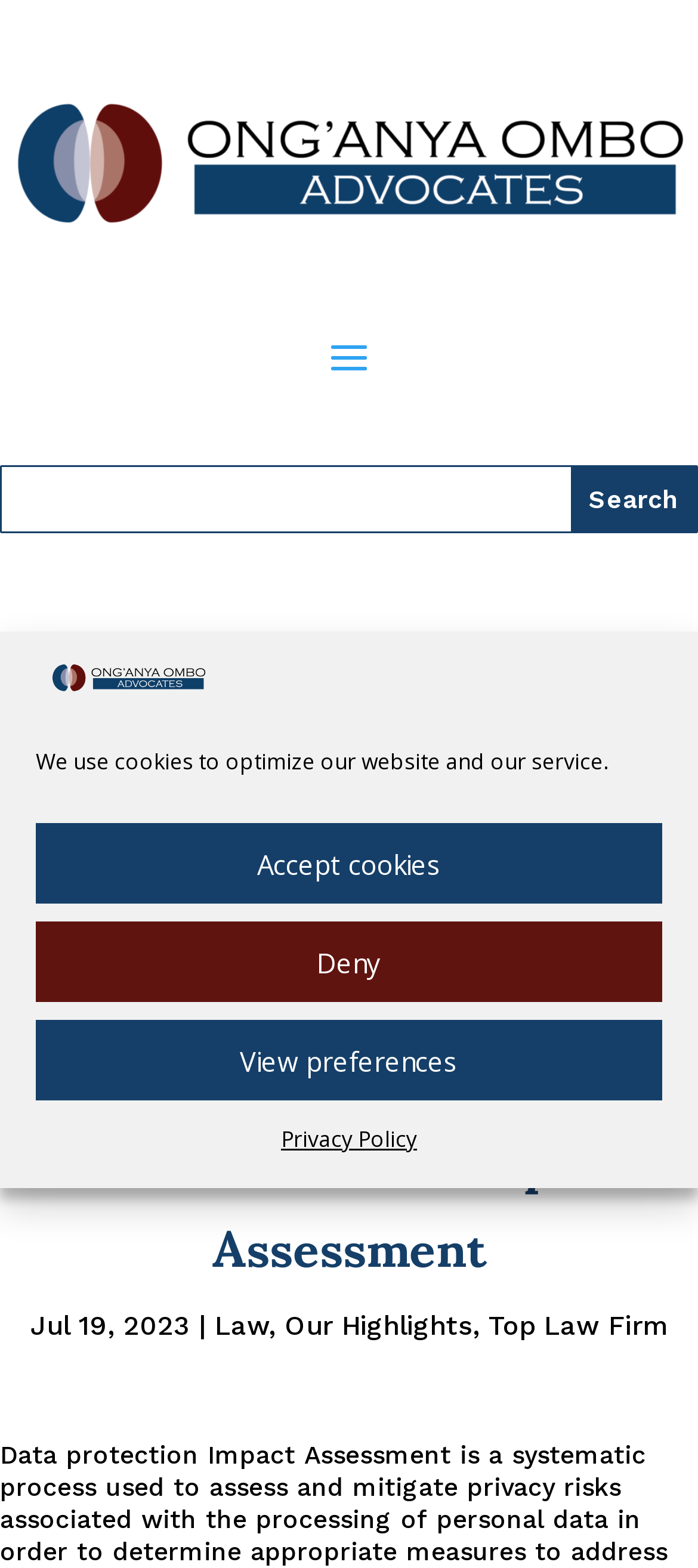What is the name of the law firm?
Please describe in detail the information shown in the image to answer the question.

The name of the law firm can be found in the top-left corner of the webpage, where it is written as 'Ong'anya Ombo Advocates' in a link format.